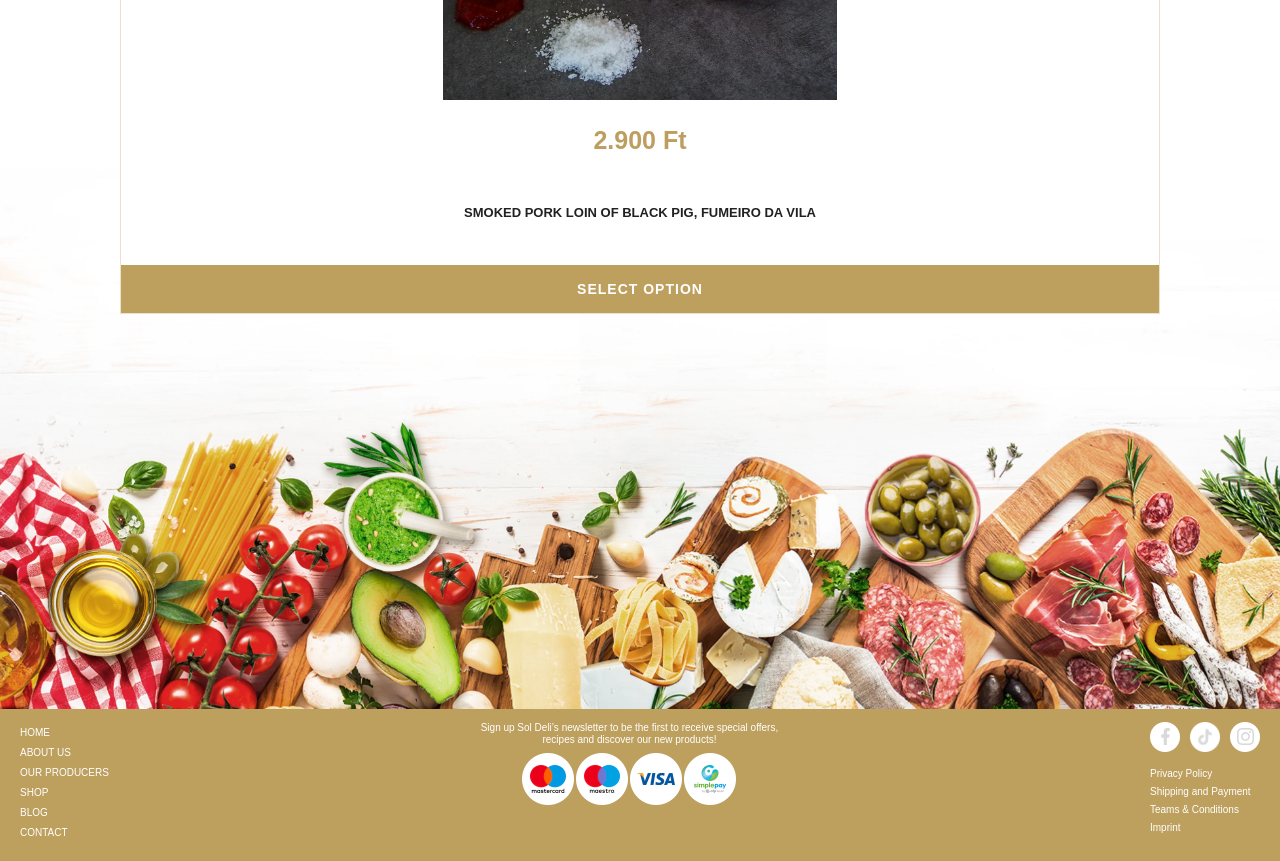Pinpoint the bounding box coordinates of the area that must be clicked to complete this instruction: "Click the Facebook link".

None